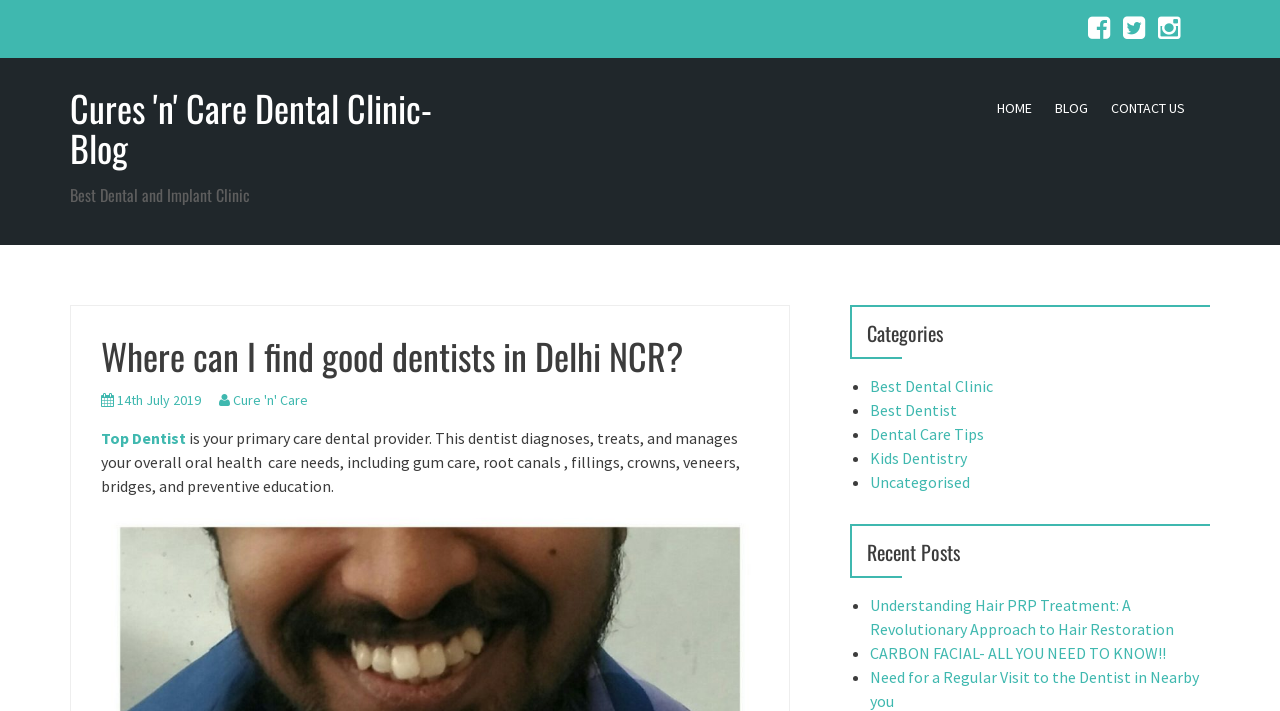Identify the bounding box of the UI element that matches this description: "Best Dentist".

[0.68, 0.562, 0.748, 0.59]